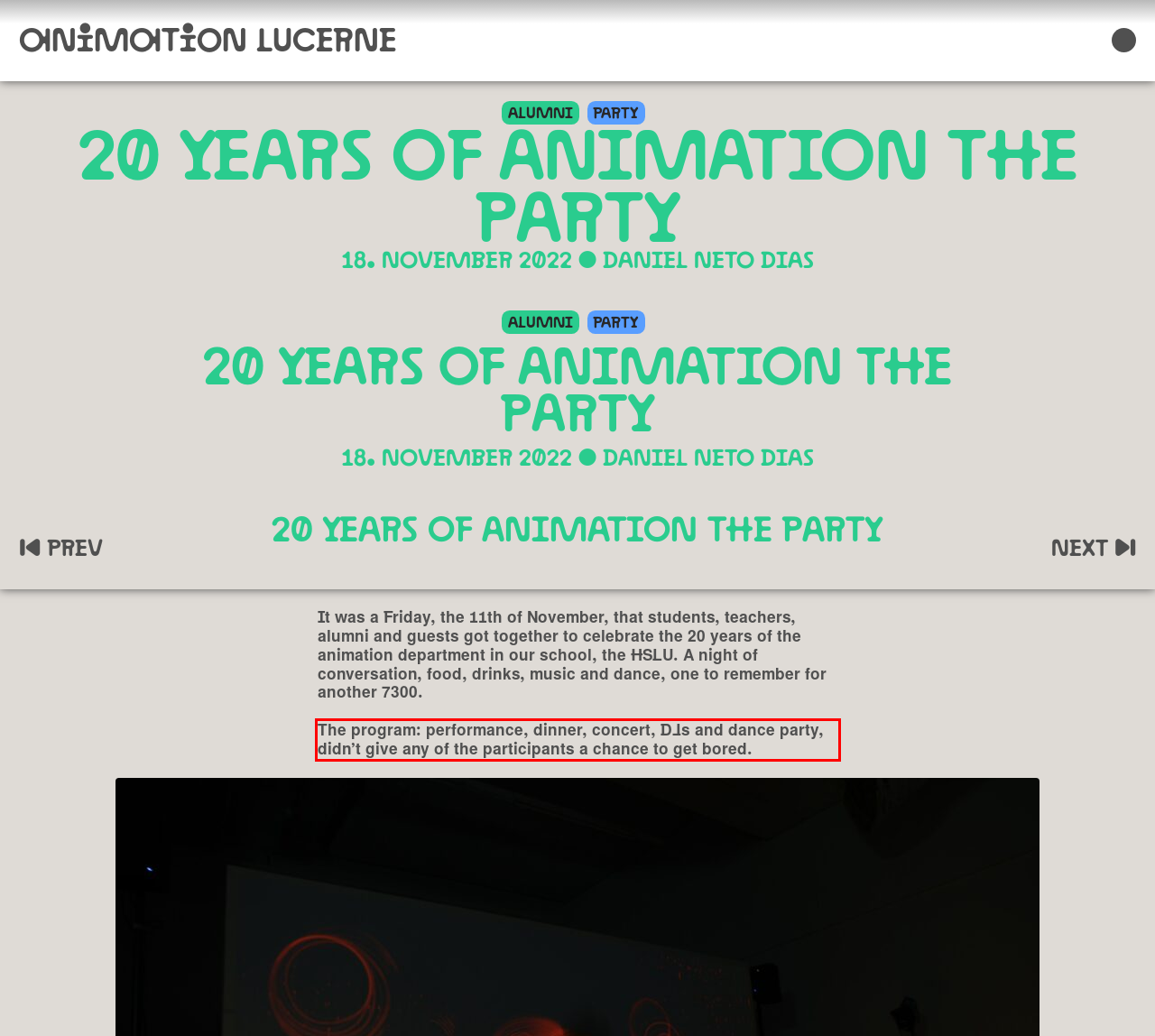Please identify the text within the red rectangular bounding box in the provided webpage screenshot.

The program: performance, dinner, concert, DJs and dance party, didn’t give any of the participants a chance to get bored.